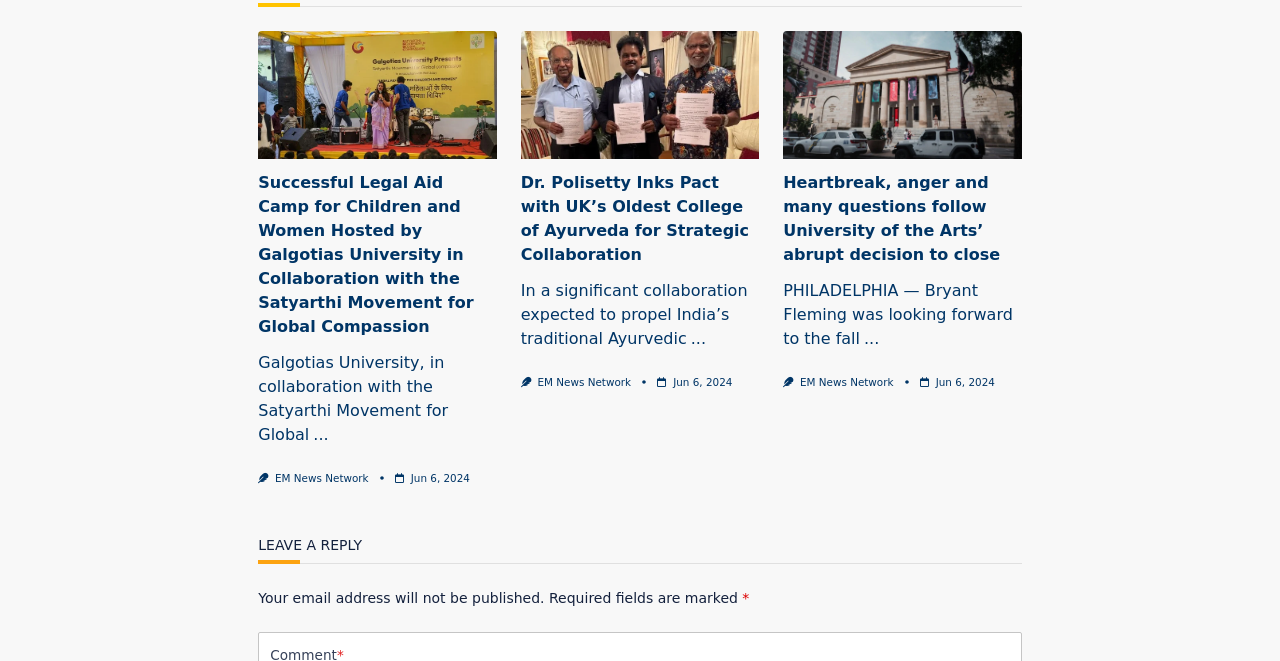What is the purpose of the section at the bottom of the webpage?
With the help of the image, please provide a detailed response to the question.

The section at the bottom of the webpage has a heading element with the text 'LEAVE A REPLY'. This section is likely for users to leave comments or replies to the articles.